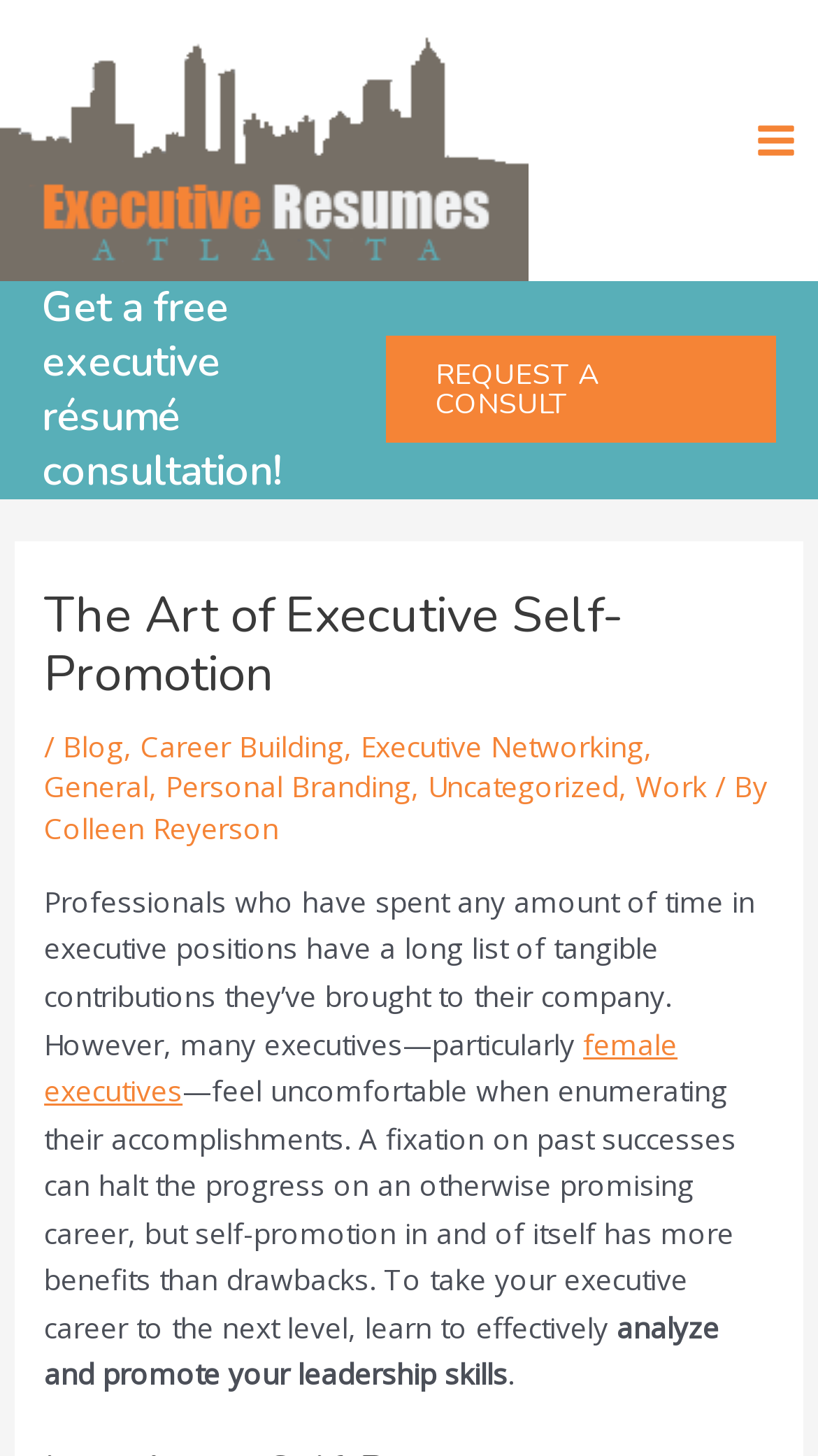Identify the bounding box coordinates of the element that should be clicked to fulfill this task: "Click the 'Colleen Reyerson' link". The coordinates should be provided as four float numbers between 0 and 1, i.e., [left, top, right, bottom].

[0.054, 0.555, 0.341, 0.583]